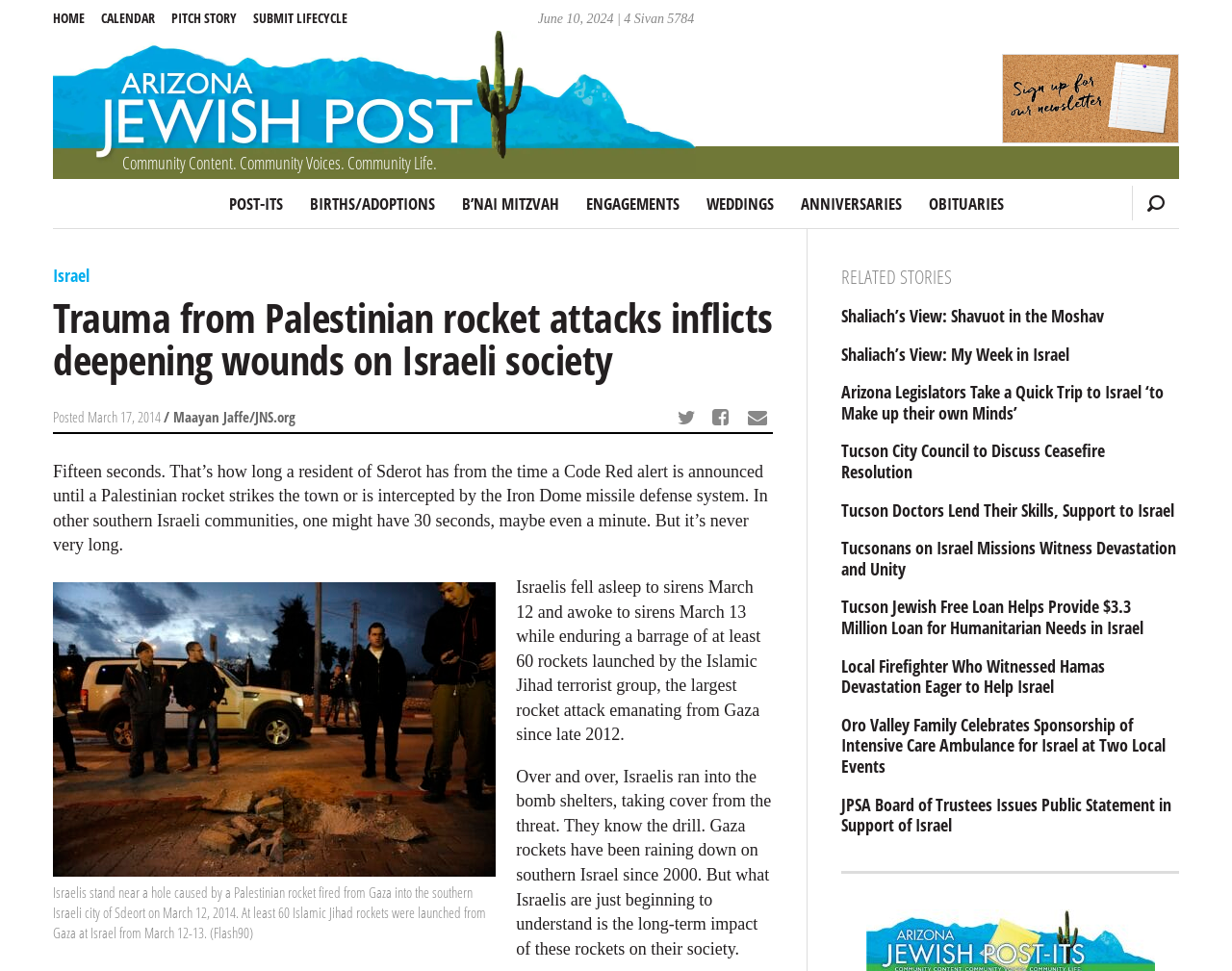Extract the bounding box of the UI element described as: "Submit Lifecycle".

[0.205, 0.0, 0.293, 0.037]